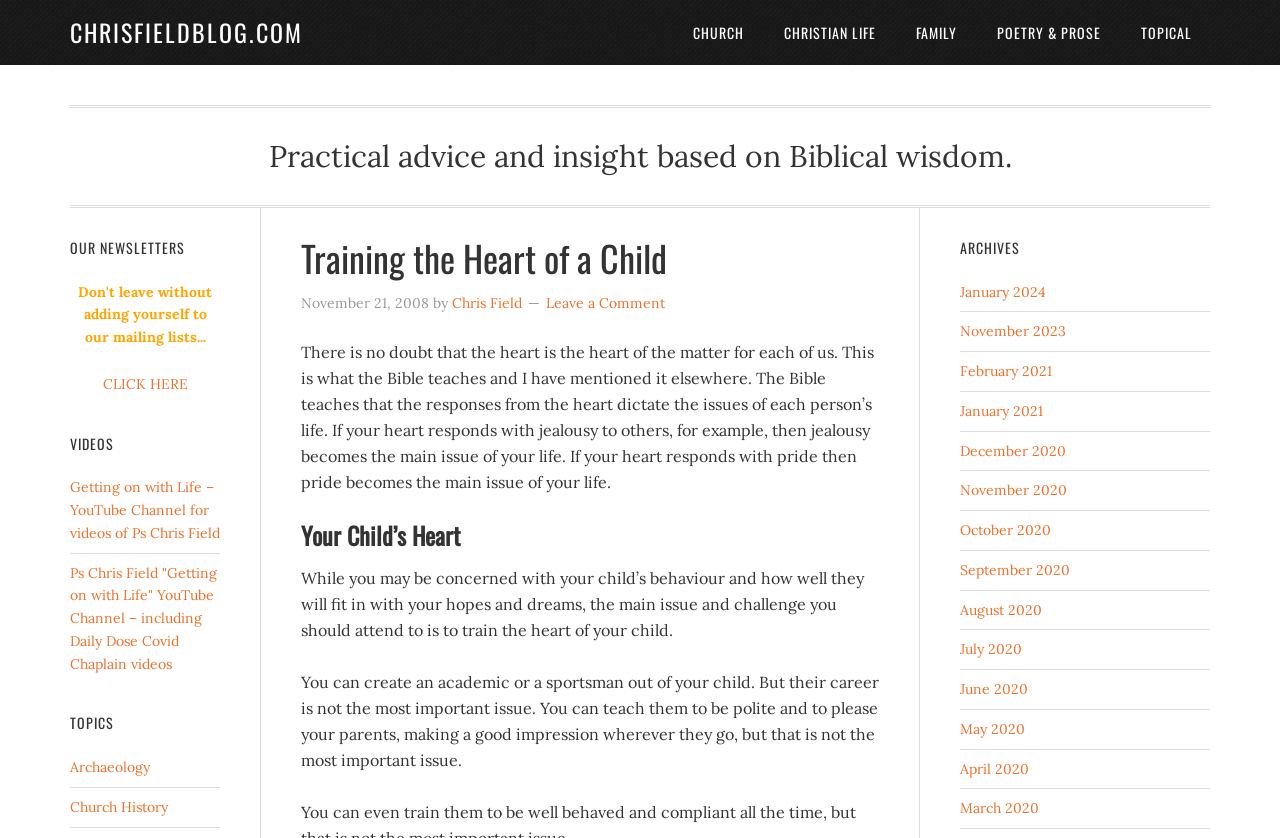Please locate the UI element described by "Get a Quote" and provide its bounding box coordinates.

None